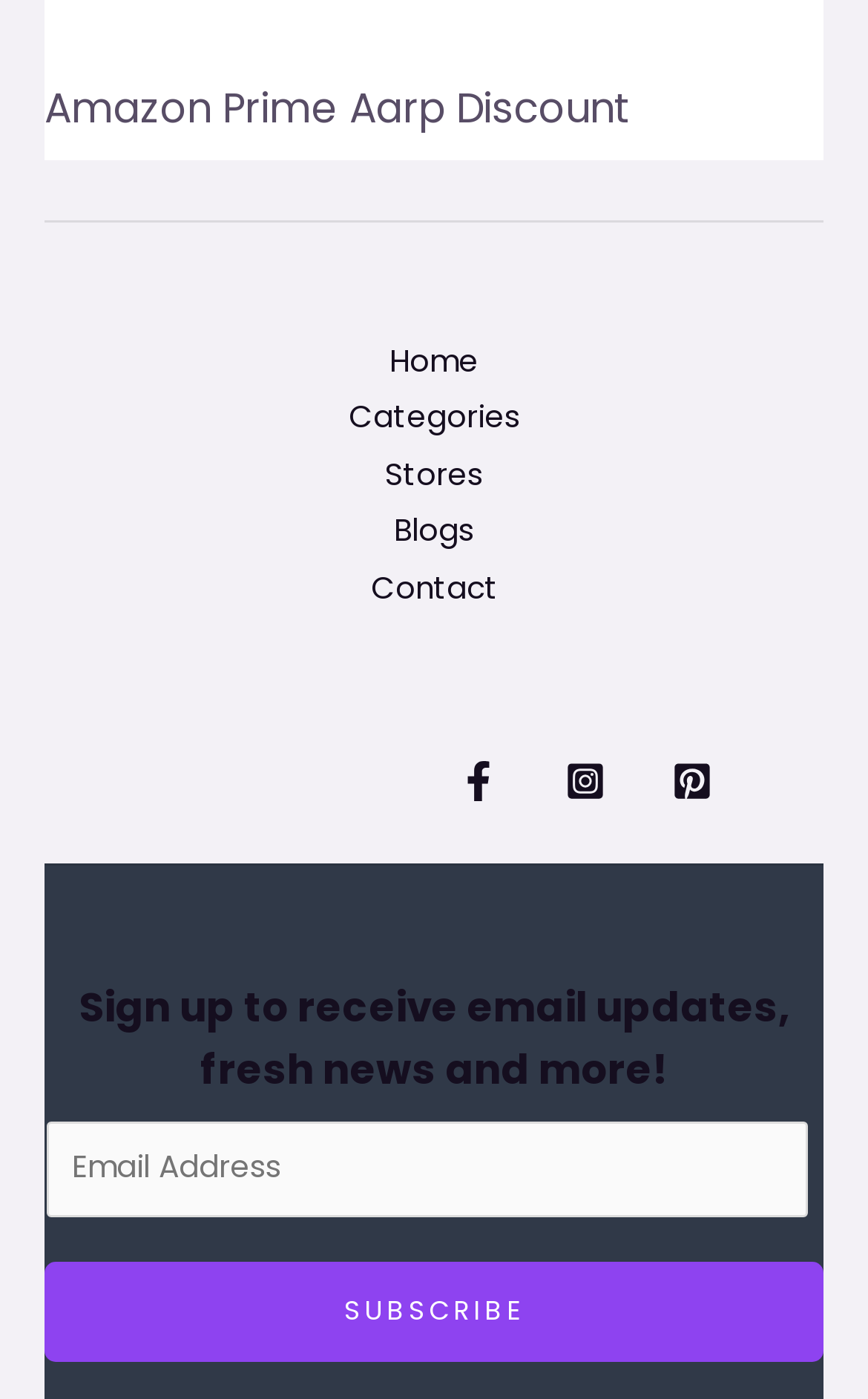What is the call-to-action of the button?
Based on the screenshot, answer the question with a single word or phrase.

Subscribe